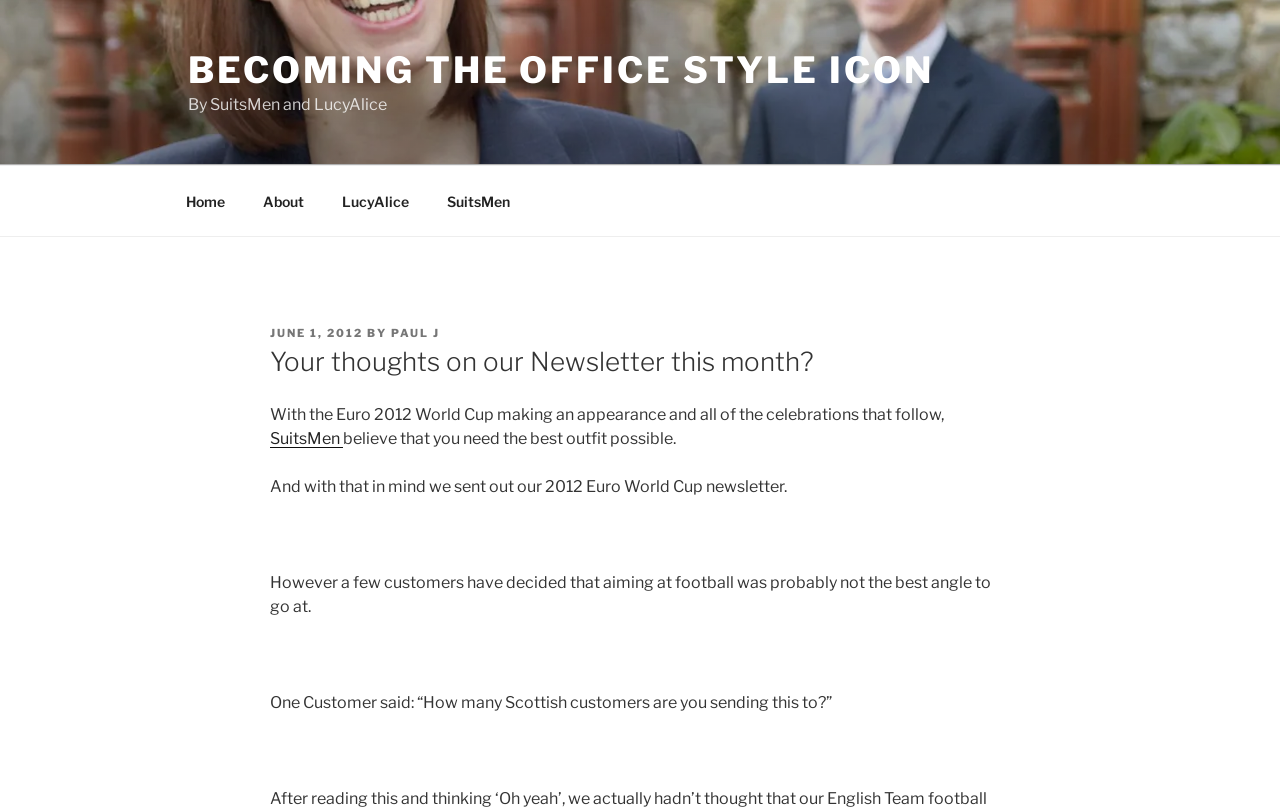Utilize the details in the image to thoroughly answer the following question: What is the purpose of the newsletter?

The purpose of the newsletter can be inferred from the text 'SuitsMen believe that you need the best outfit possible.' which suggests that the newsletter is intended to provide suggestions for outfits, likely related to the Euro 2012 World Cup.